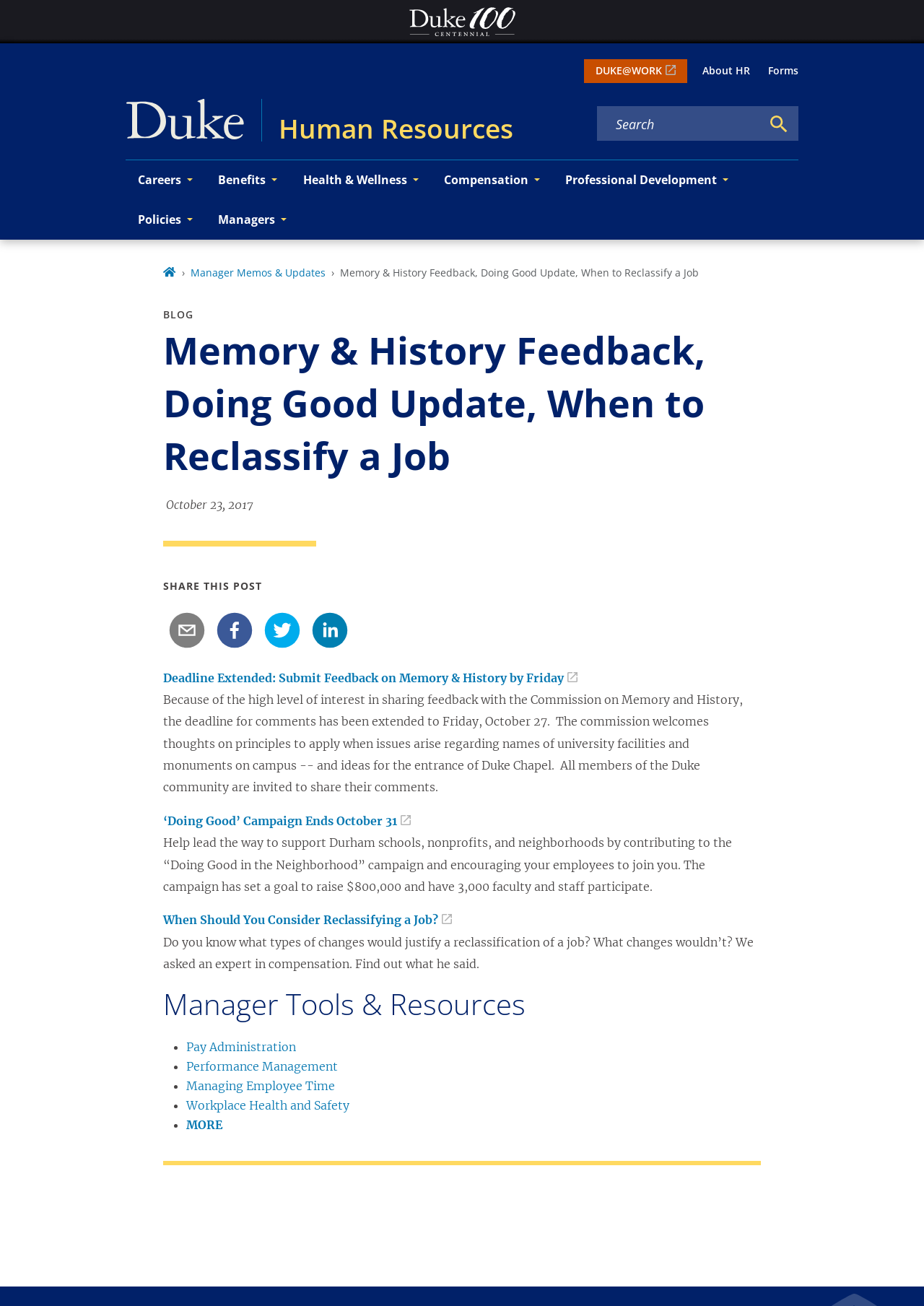Pinpoint the bounding box coordinates of the clickable area necessary to execute the following instruction: "Search for keywords". The coordinates should be given as four float numbers between 0 and 1, namely [left, top, right, bottom].

[0.647, 0.089, 0.823, 0.102]